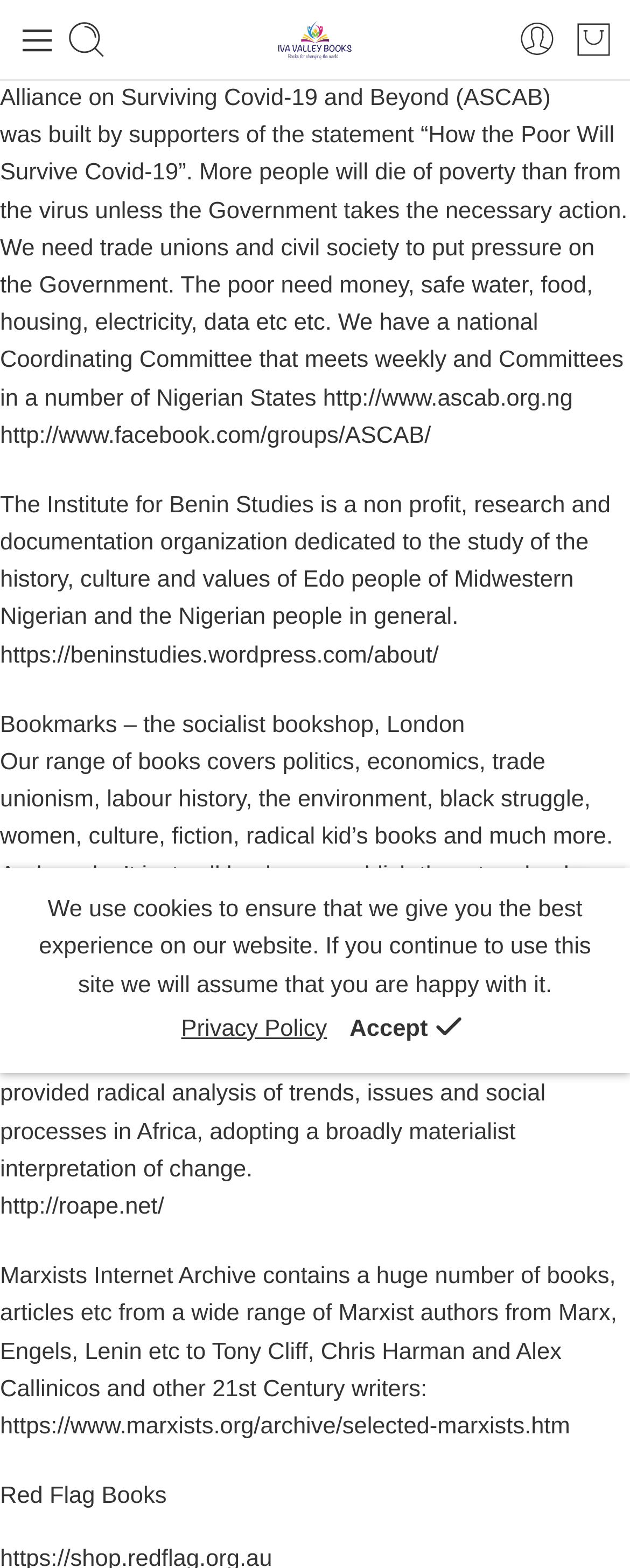Describe in detail what you see on the webpage.

The webpage appears to be a resource hub for various organizations and initiatives related to social justice, politics, and education. At the top, there are several links and images, including a logo for "IVA VALLEY BOOKS" and a few social media icons. 

Below these links, the title "Alliance on Surviving Covid-19 and Beyond (ASCAB)" is prominently displayed, followed by a lengthy paragraph describing the organization's purpose and goals. This text is accompanied by a few links to external websites, including Facebook and the organization's own website.

The rest of the page is divided into sections, each featuring a brief description of a different organization or resource. These include the Institute for Benin Studies, Bookmarks - the socialist bookshop, the Review of African Political Economy, and Marxists Internet Archive, among others. Each section includes a link to the corresponding website.

On the right side of the page, there are several navigation links, including "Shop", "Categories", "Search", and "Wishlist". At the bottom of the page, there is a notice about the use of cookies, along with links to the website's privacy policy and an "Accept" button.

Overall, the webpage appears to be a collection of resources and links related to social justice, politics, and education, with a focus on organizations and initiatives that promote progressive values.